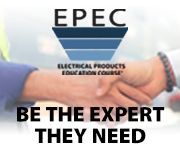What does the handshake symbolize?
Look at the webpage screenshot and answer the question with a detailed explanation.

The handshake symbolizes collaboration and partnership in the electrical products industry, which is a key aspect of the EPEC's mission to provide valuable resources and knowledge to professionals in electrical engineering.